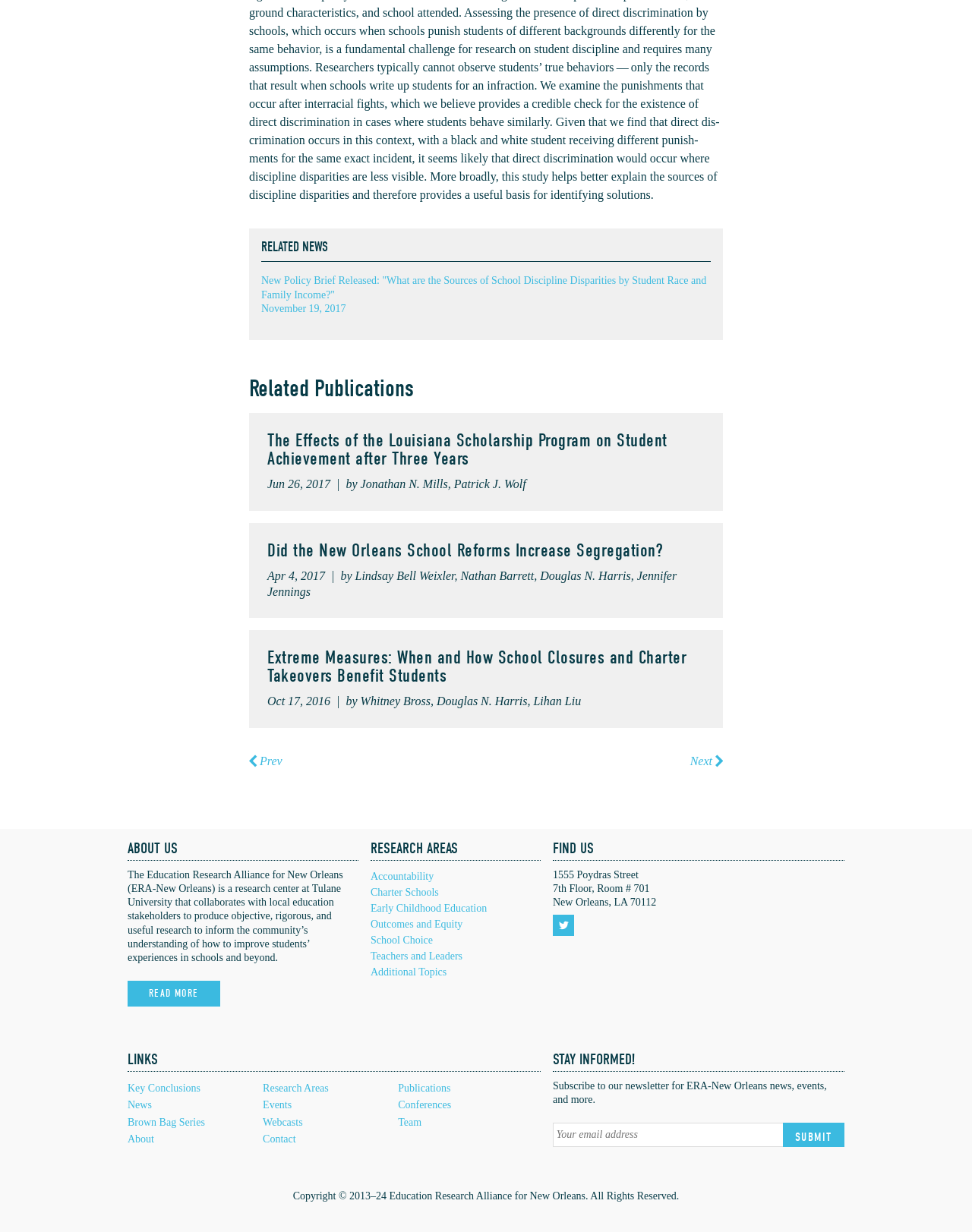Provide a short answer to the following question with just one word or phrase: How can I stay informed about the research center's news and events?

Subscribe to their newsletter